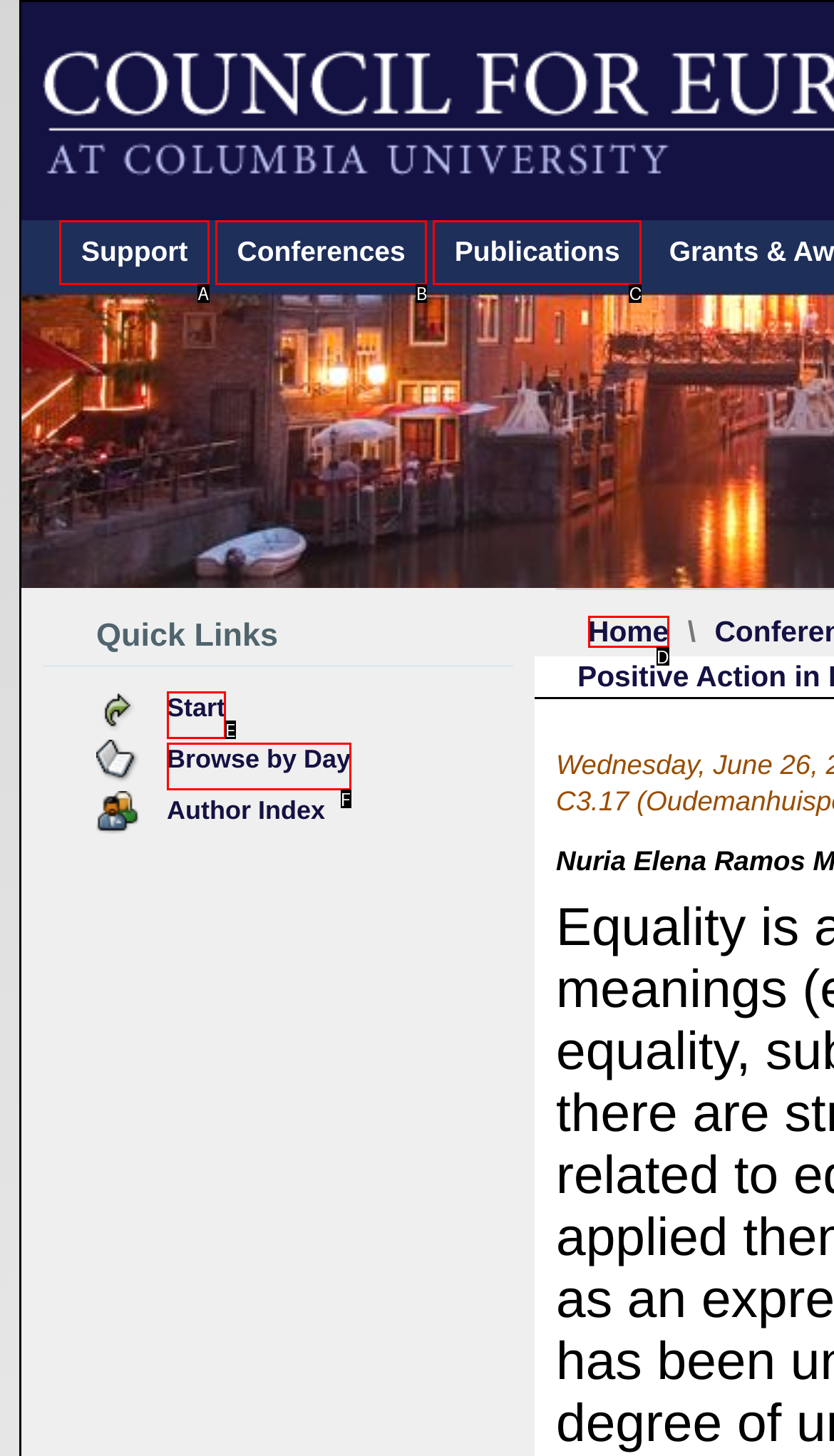Select the HTML element that fits the following description: Browse by Day
Provide the letter of the matching option.

F